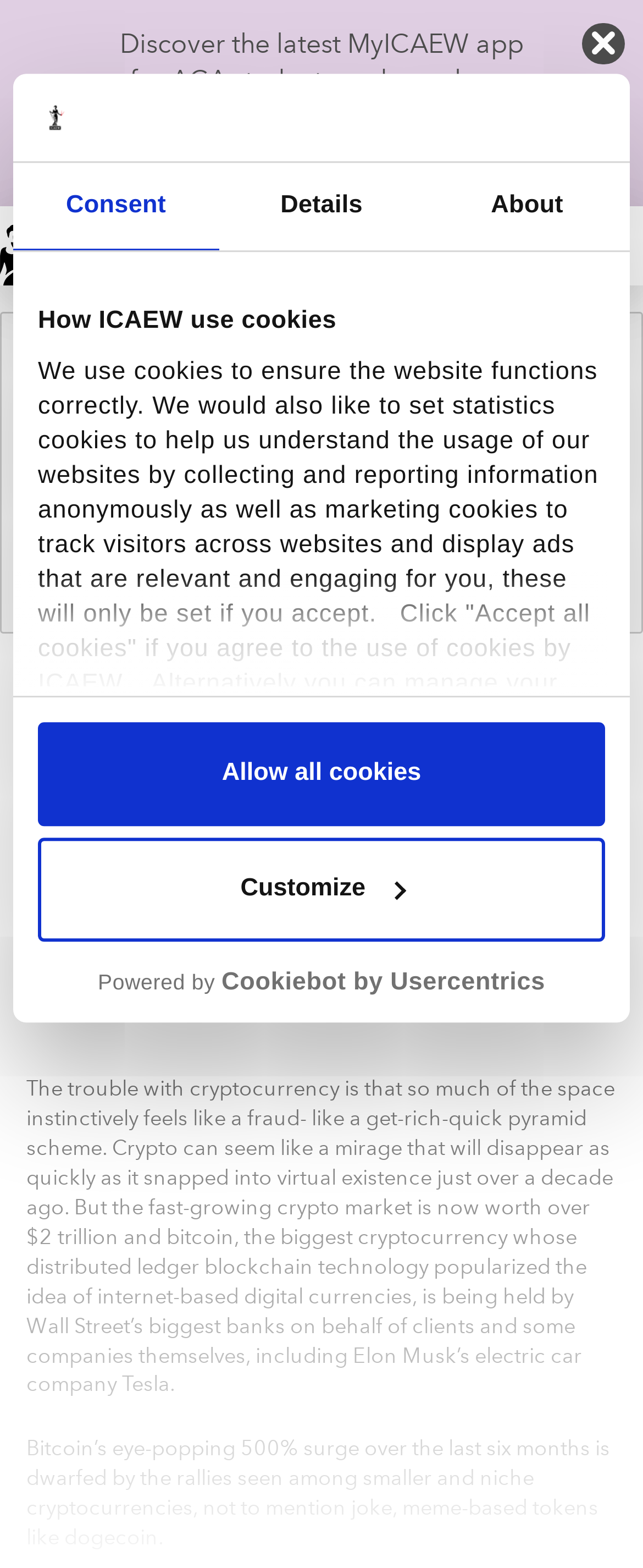Calculate the bounding box coordinates for the UI element based on the following description: "Home". Ensure the coordinates are four float numbers between 0 and 1, i.e., [left, top, right, bottom].

[0.0, 0.182, 1.0, 0.232]